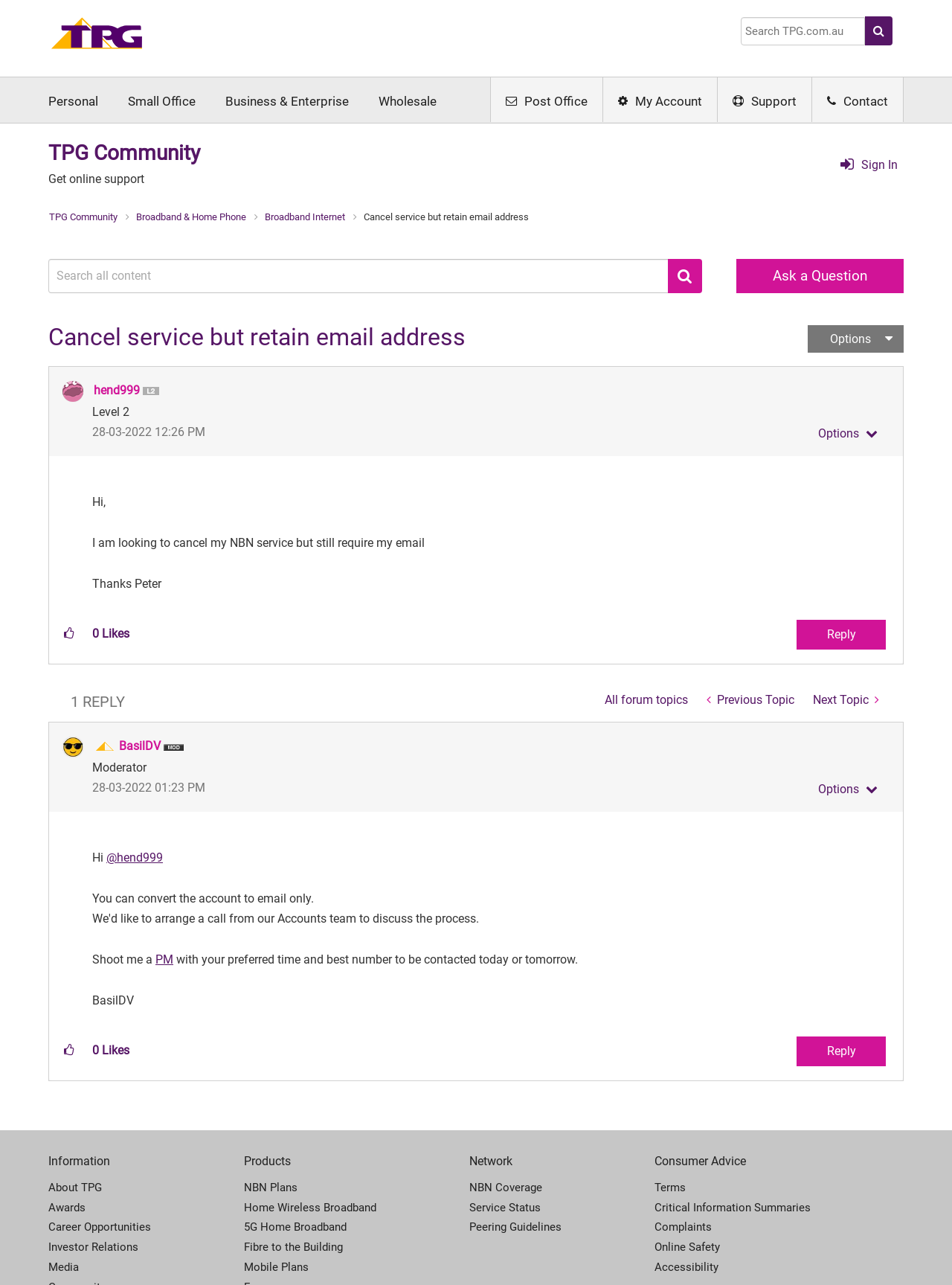How many replies are there to the post?
Carefully examine the image and provide a detailed answer to the question.

I saw the text '1 REPLY' at the bottom of the post, indicating that there is one reply to the post.